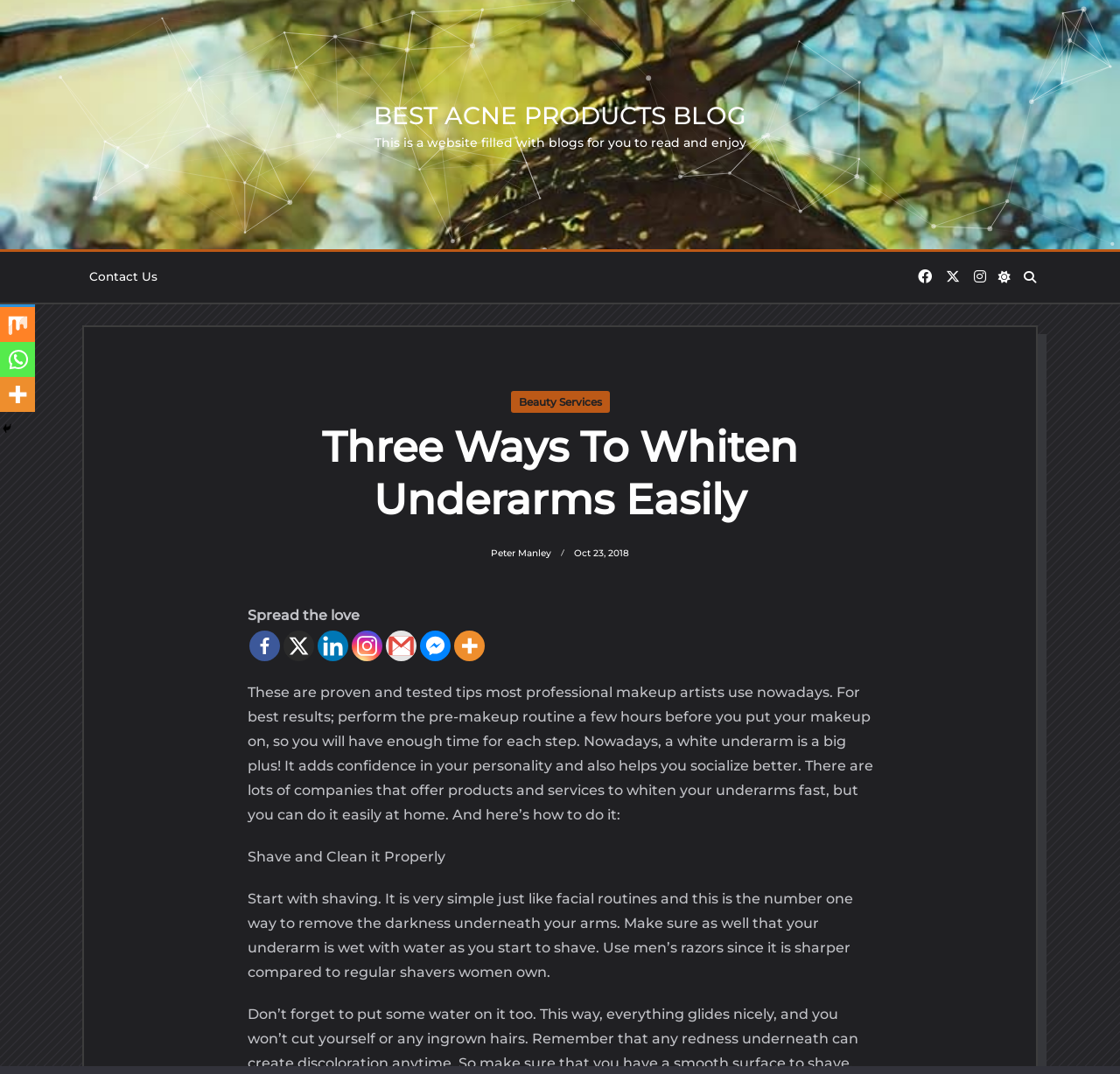Identify and extract the heading text of the webpage.

Three Ways To Whiten Underarms Easily